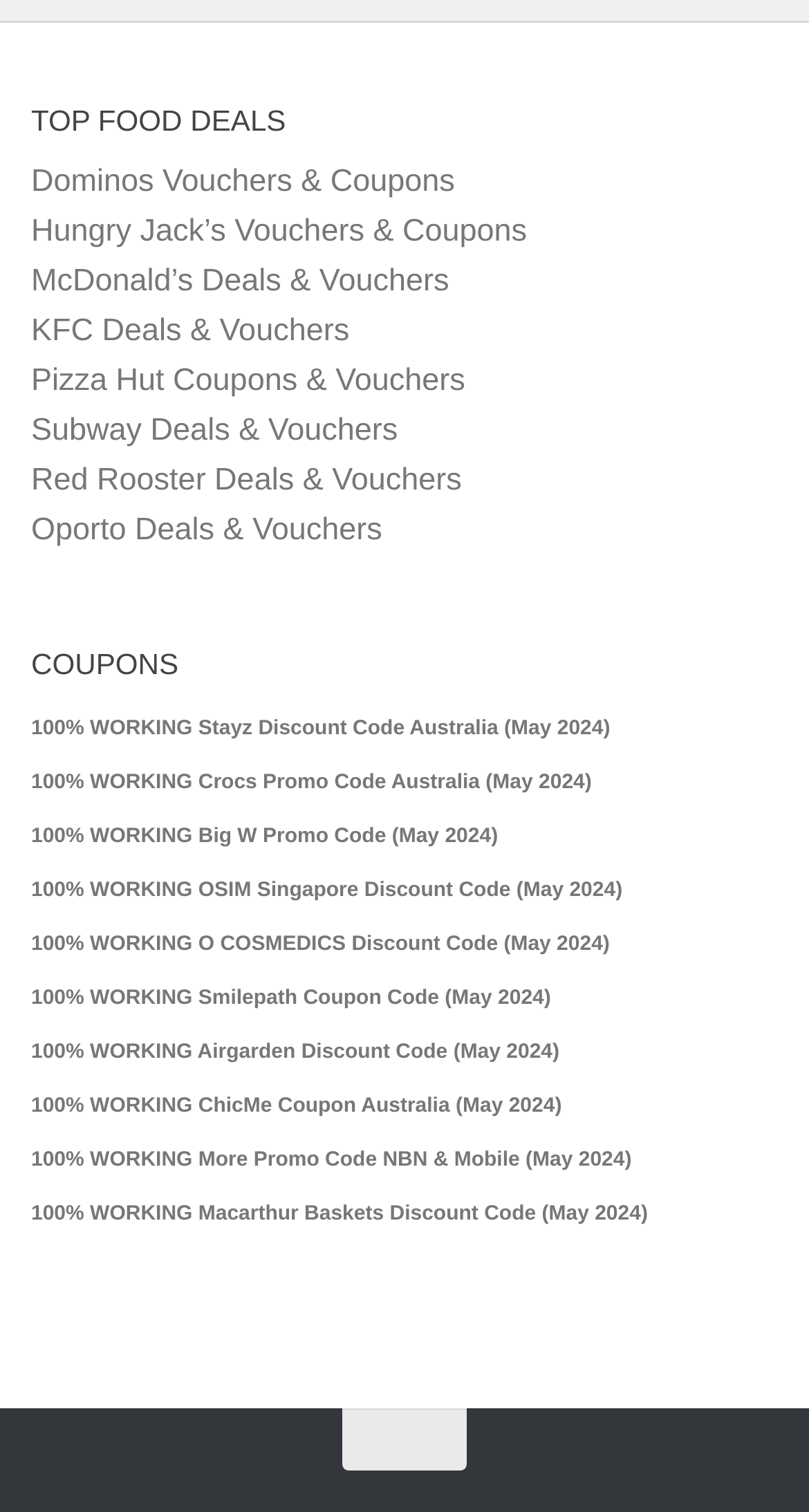What is the last coupon listed?
Can you offer a detailed and complete answer to this question?

I looked at the links under the 'COUPONS' heading and found that the last one is '100% WORKING Macarthur Baskets Discount Code (May 2024)'.